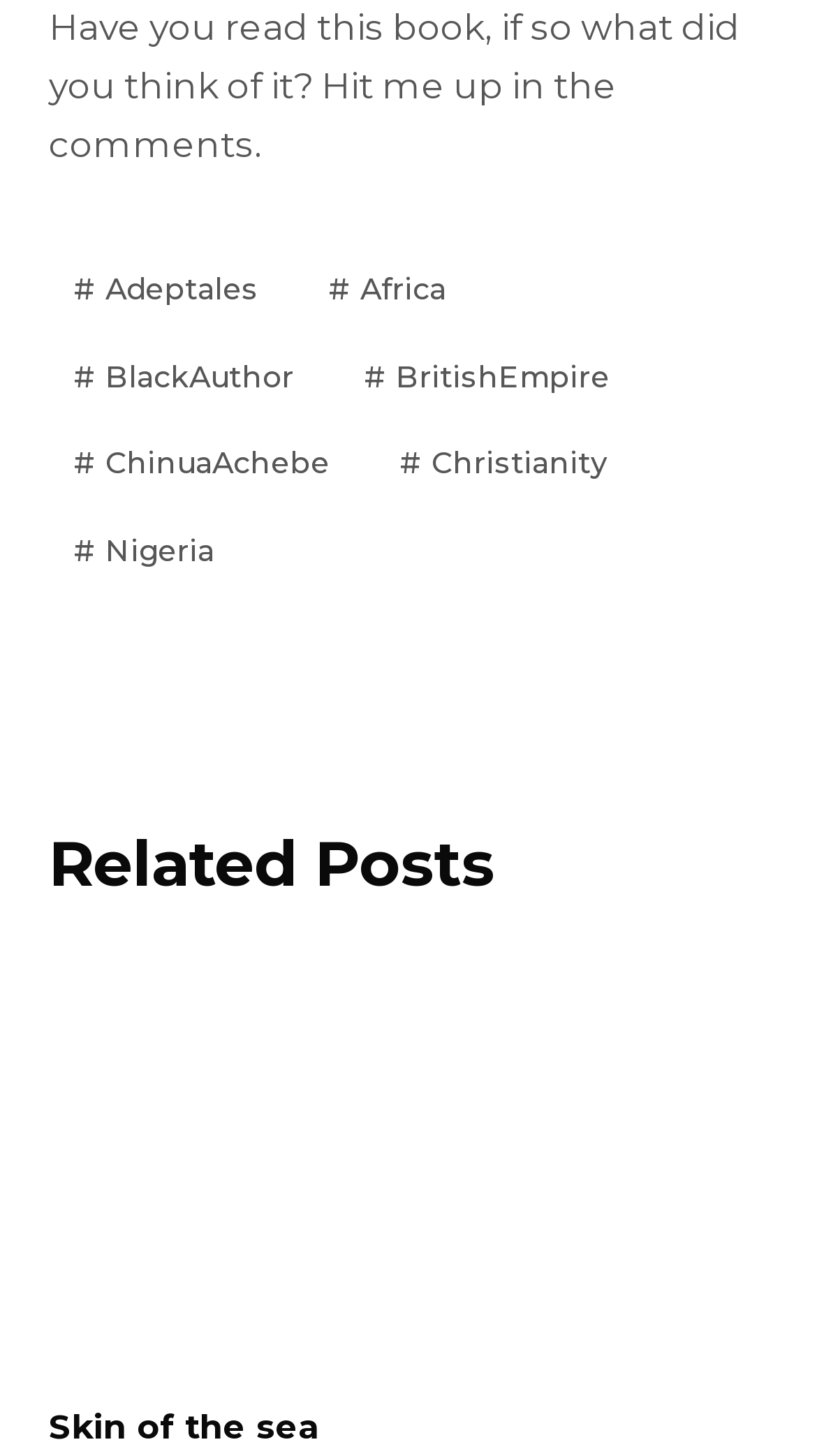Please specify the coordinates of the bounding box for the element that should be clicked to carry out this instruction: "Read the related post about Skin of the sea". The coordinates must be four float numbers between 0 and 1, formatted as [left, top, right, bottom].

[0.06, 0.653, 0.94, 0.93]